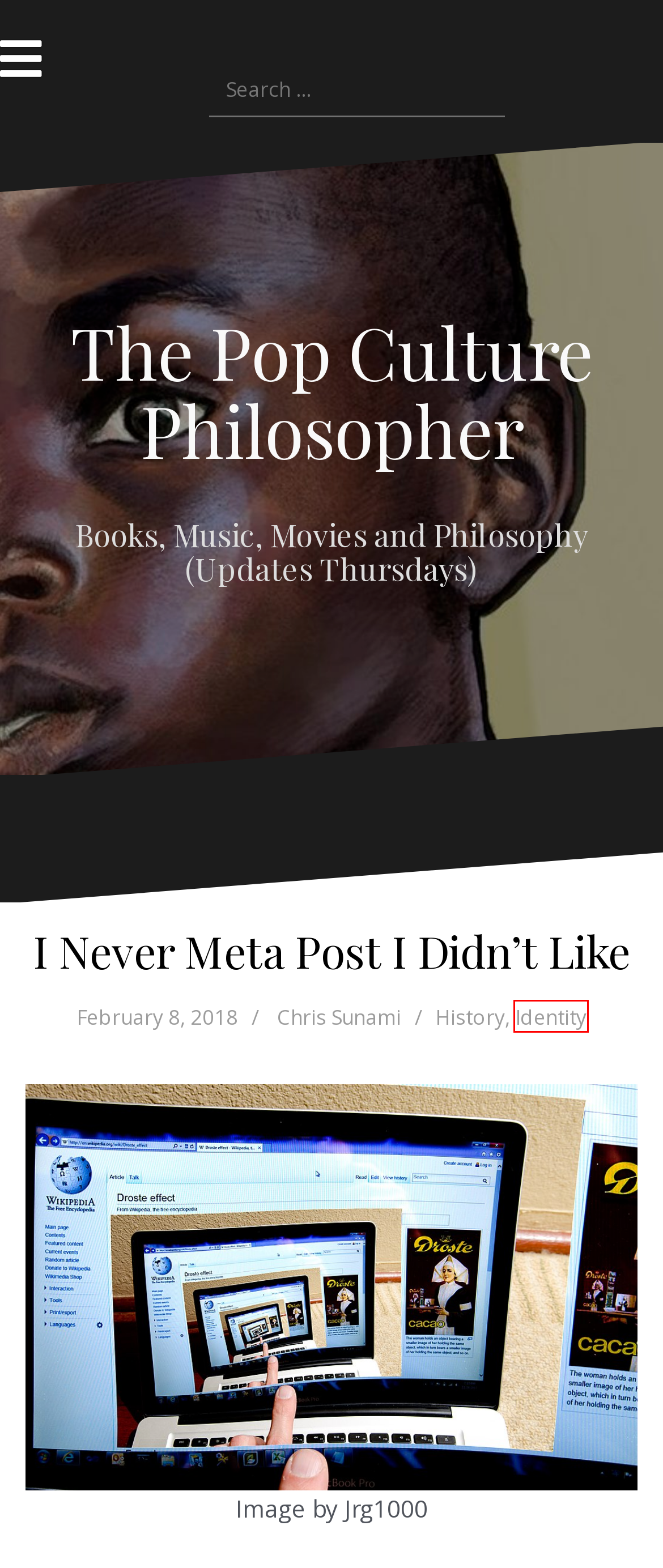Given a screenshot of a webpage with a red bounding box highlighting a UI element, choose the description that best corresponds to the new webpage after clicking the element within the red bounding box. Here are your options:
A. Blog Tool, Publishing Platform, and CMS – WordPress.org
B. Identity – The Pop Culture Philosopher
C. Poetry – The Pop Culture Philosopher
D. MJD’s “Luis Briceno” – The Pop Culture Philosopher
E. History – The Pop Culture Philosopher
F. Chris Sunami – The Pop Culture Philosopher
G. Existentialism – The Pop Culture Philosopher
H. Beauty – The Pop Culture Philosopher

B